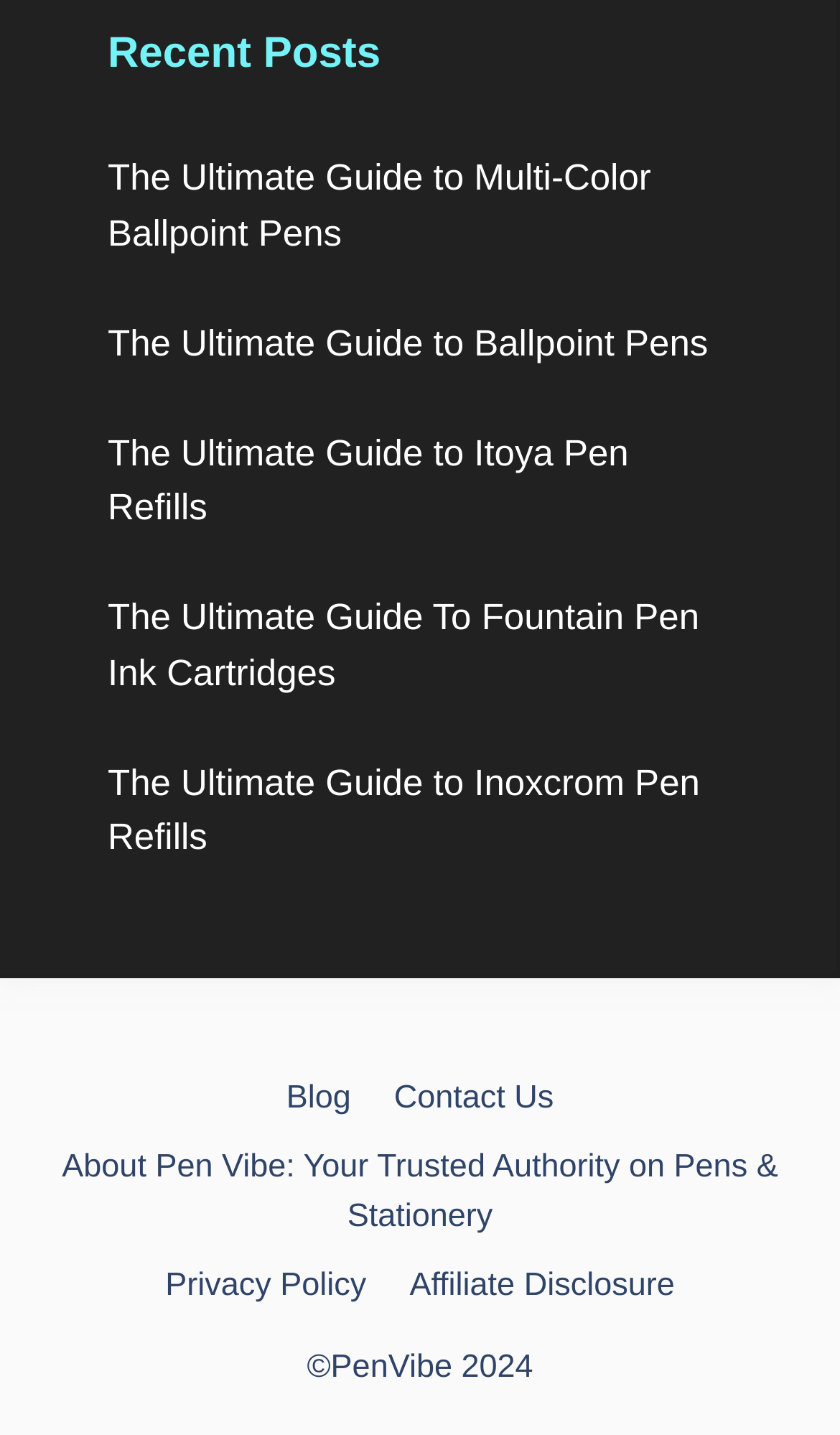Please specify the bounding box coordinates of the area that should be clicked to accomplish the following instruction: "contact us". The coordinates should consist of four float numbers between 0 and 1, i.e., [left, top, right, bottom].

[0.469, 0.752, 0.659, 0.778]